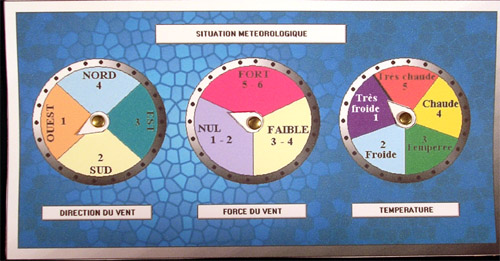Provide a comprehensive description of the image.

The image showcases a colorful and informative weather station dial, featuring three distinct gauges set against a vibrant blue background. The left dial indicates "Direction du Vent" (Wind Direction), marked with cardinal directions: Nord (North), Est (East), Sud (South), and Ouest (West), along with corresponding numbers that likely suggest intensity or speed. 

The center dial illustrates "Force du Vent" (Wind Force), displaying values from 1 to 6, with sections labeled "NUL" (calm) to "FAIBLE" (weak), indicating varying wind strengths. Lastly, the right gauge represents "Température" (Temperature), segmented into different color-coded zones labeled from "Très froid" (very cold) to "Chaud" (hot), accompanied by numbers that may indicate temperature ranges. This image effectively communicates key meteorological information, integrating a playful yet functional design that enhances its educational purpose.